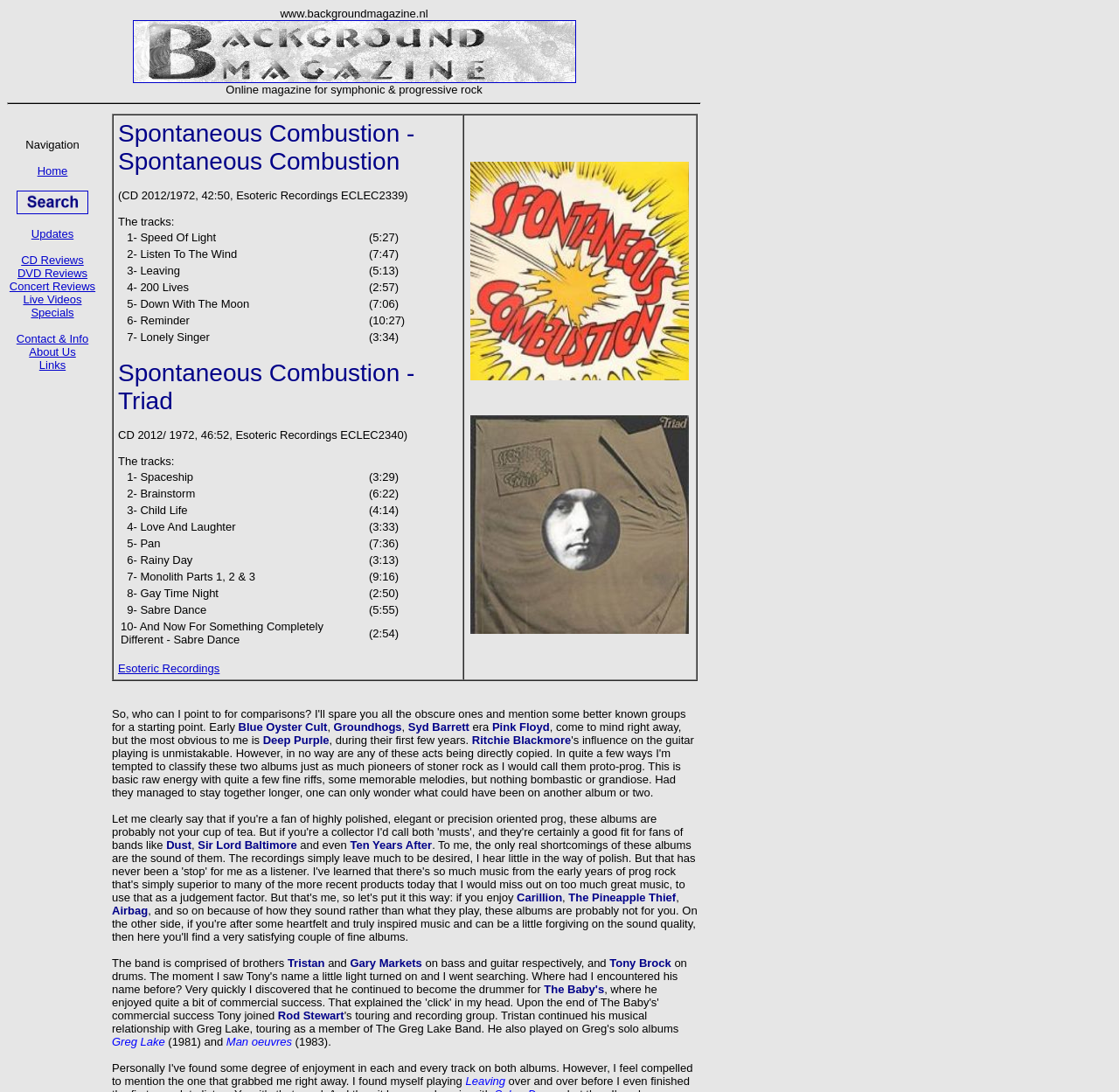Give a concise answer of one word or phrase to the question: 
What is the duration of the track 'Reminder'?

10:27